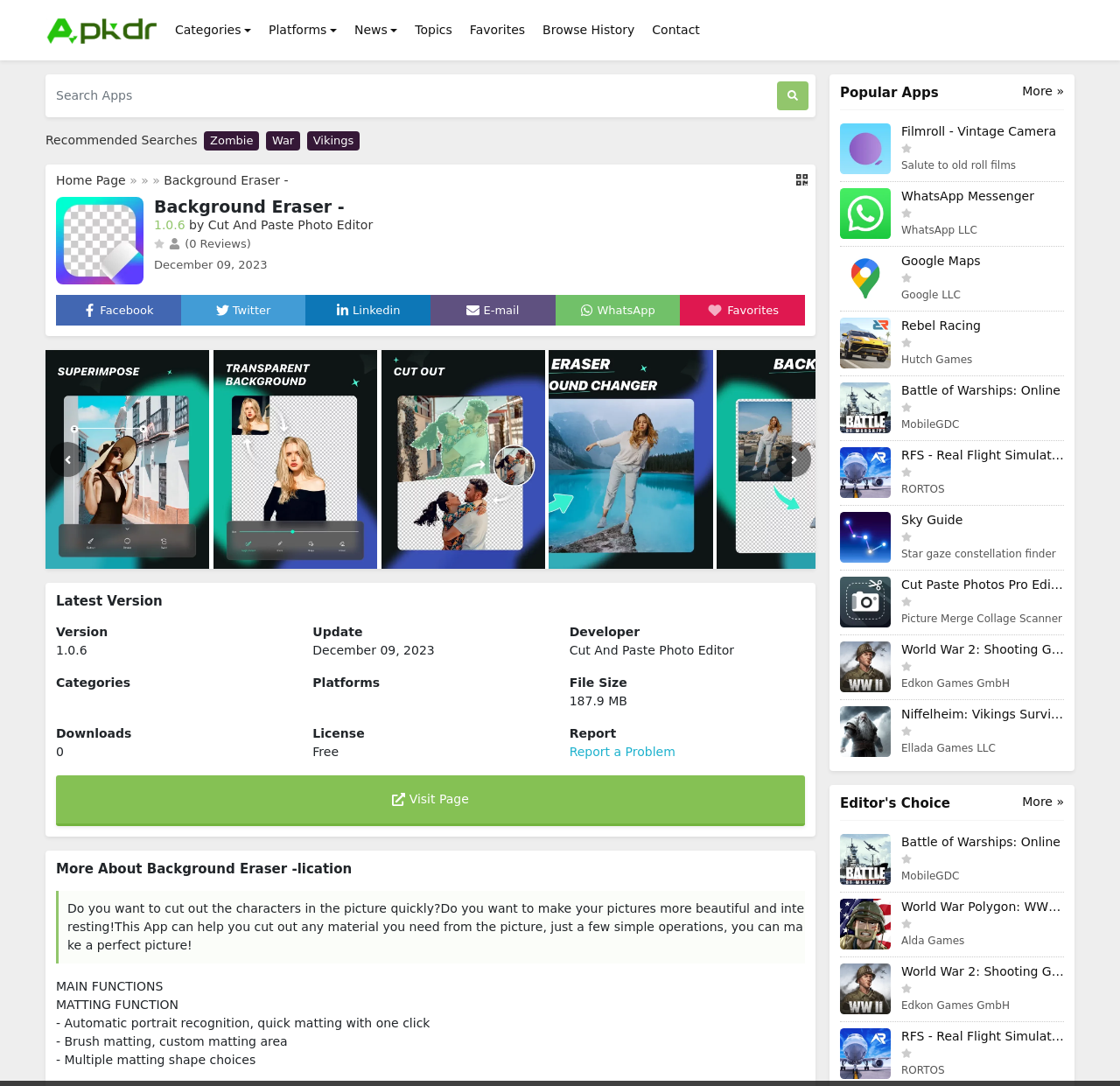What is the file size of the app?
Look at the image and respond with a single word or a short phrase.

187.9 MB